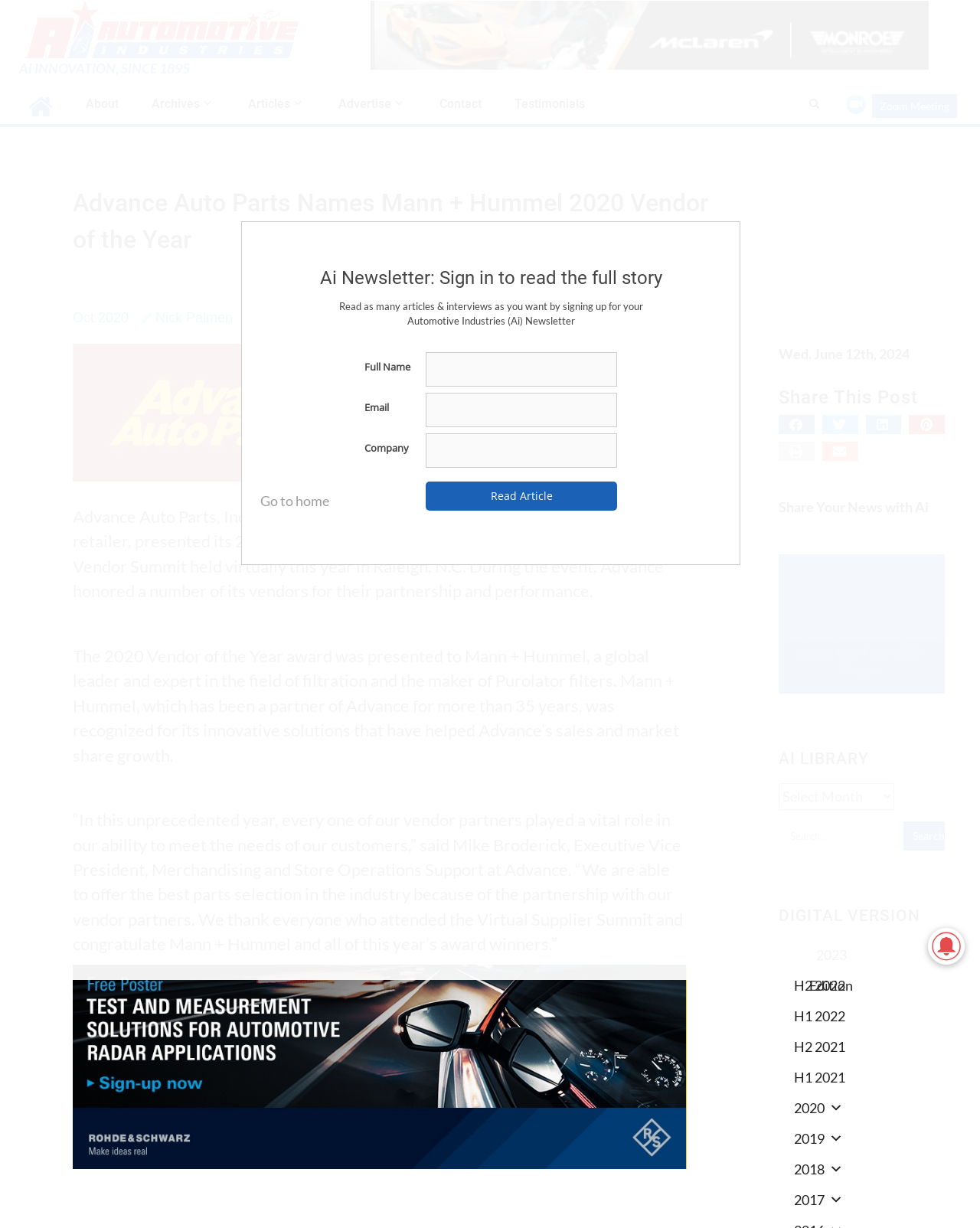Determine the bounding box coordinates of the section I need to click to execute the following instruction: "Click on the 'Share on facebook' button". Provide the coordinates as four float numbers between 0 and 1, i.e., [left, top, right, bottom].

[0.794, 0.338, 0.831, 0.354]